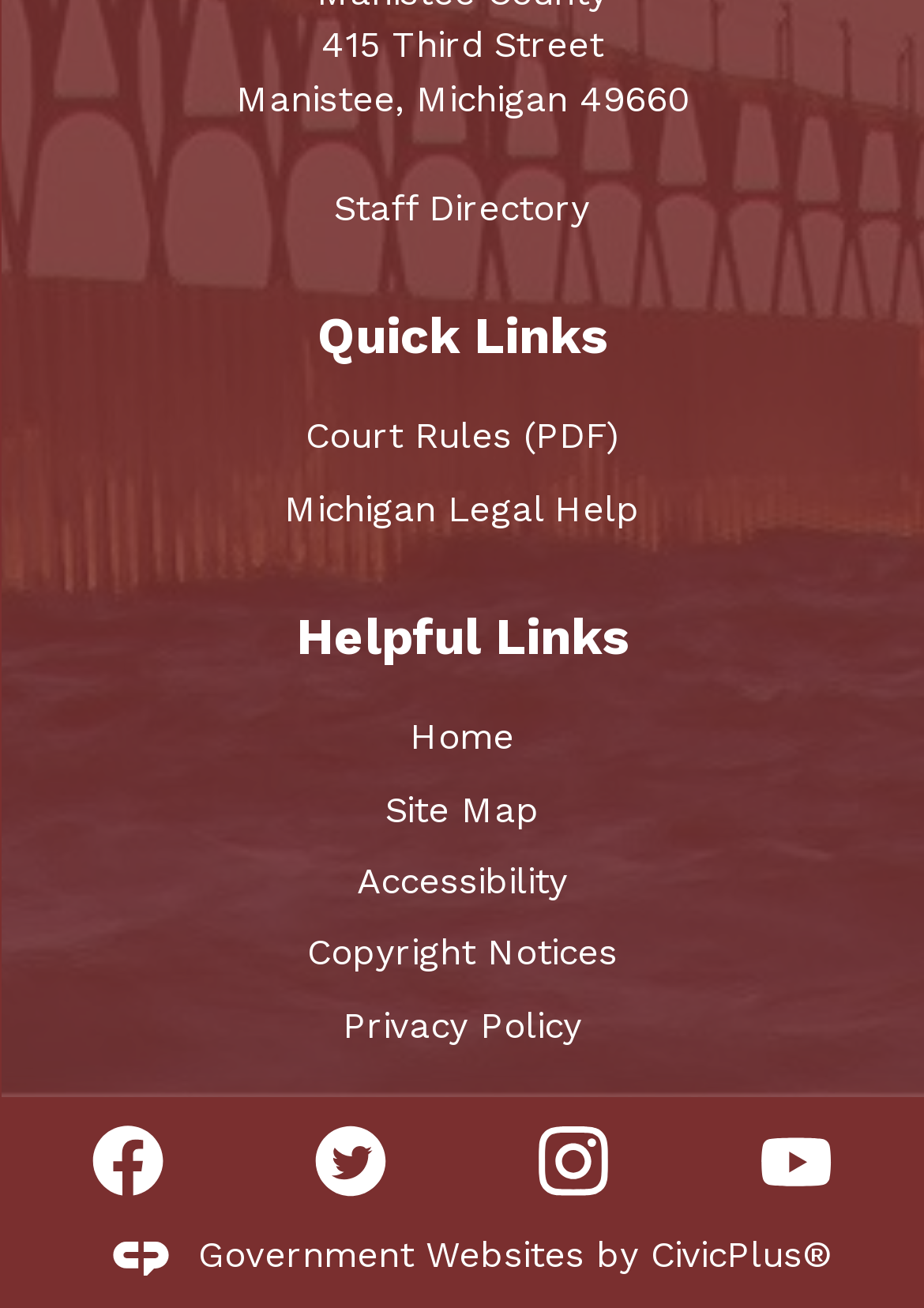What is the purpose of the 'Quick Links' section?
Please use the image to provide a one-word or short phrase answer.

To provide quick access to important links